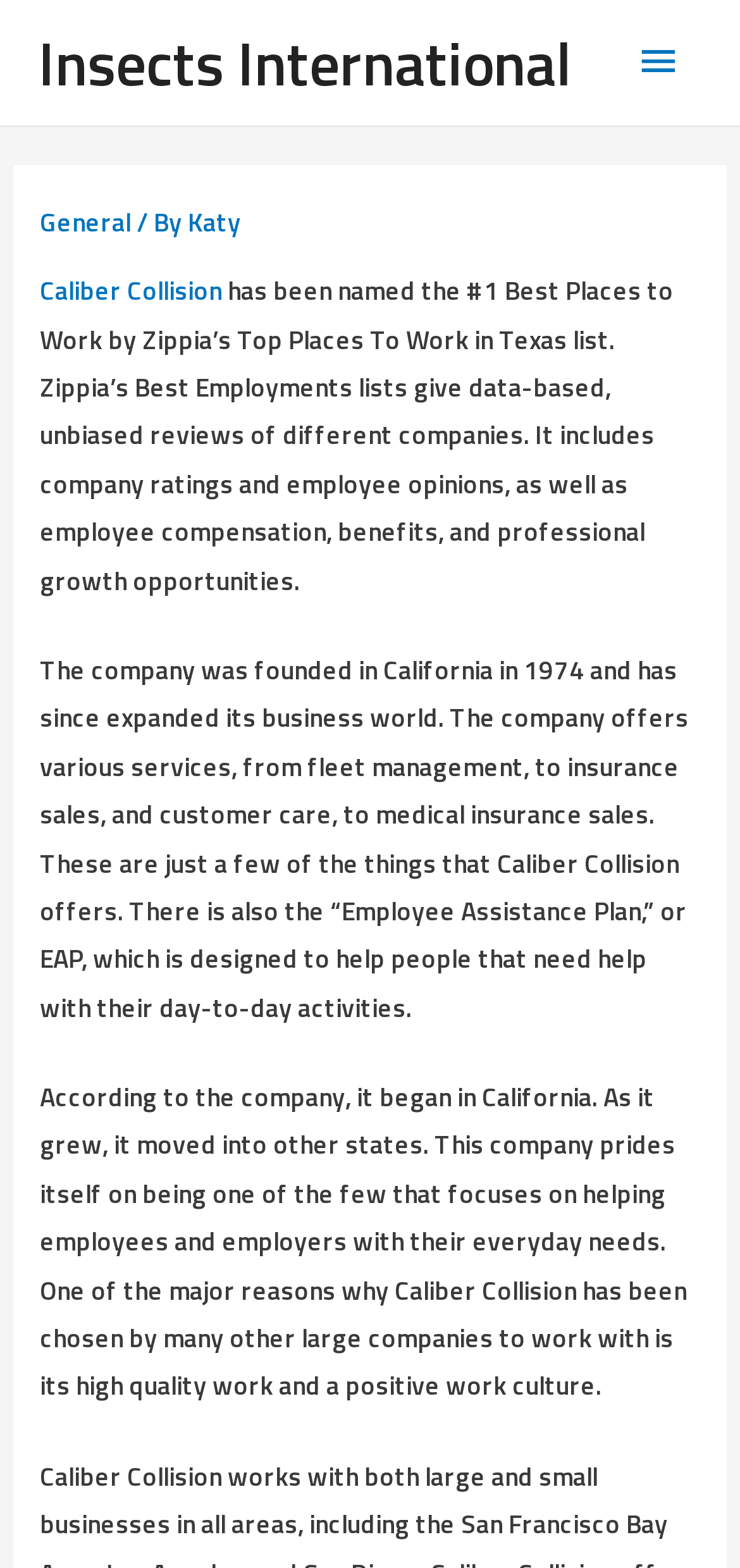Determine the bounding box coordinates for the UI element matching this description: "Katy".

[0.254, 0.129, 0.326, 0.153]